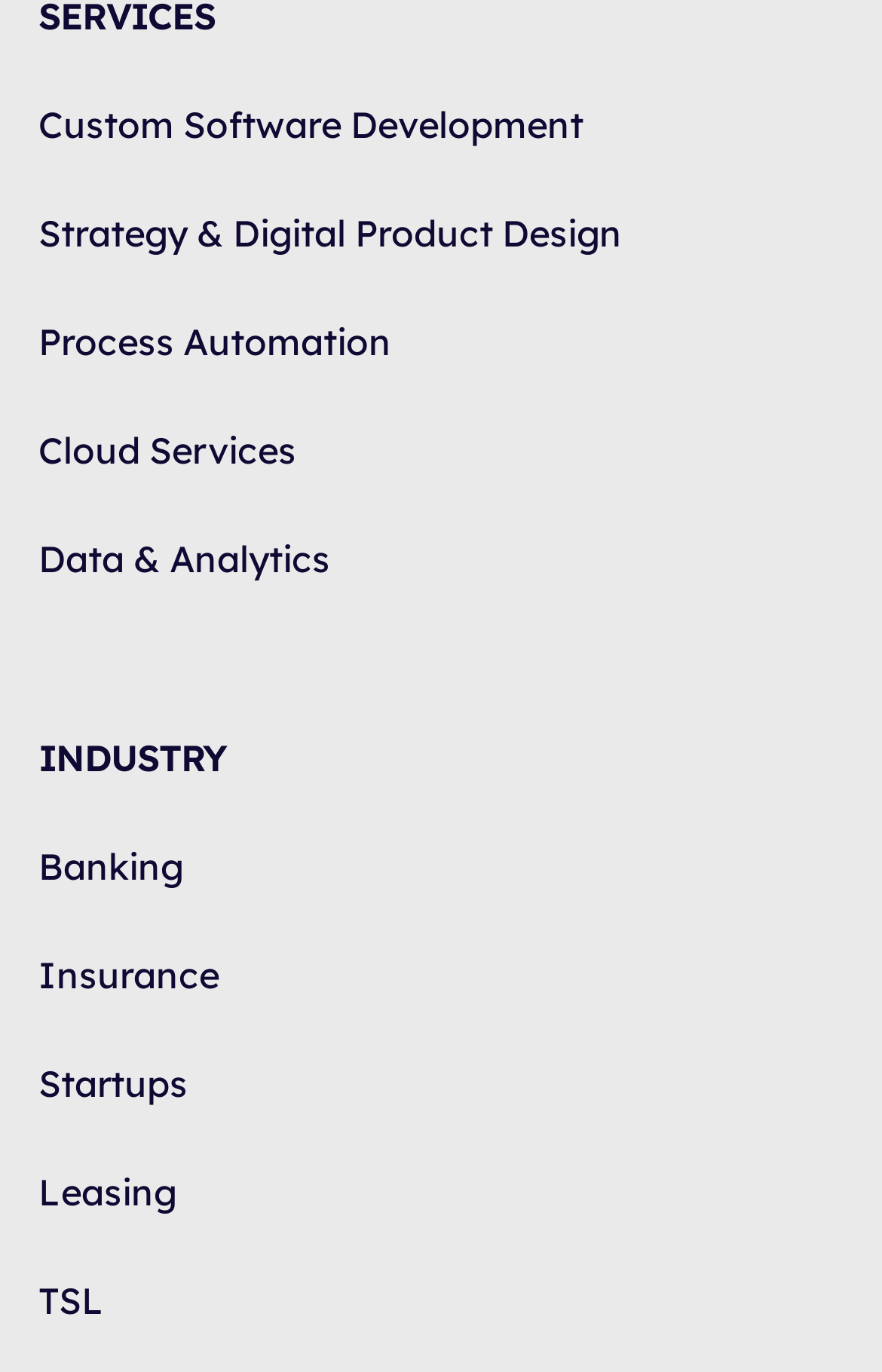Given the description parent_node: 0, predict the bounding box coordinates of the UI element. Ensure the coordinates are in the format (top-left x, top-left y, bottom-right x, bottom-right y) and all values are between 0 and 1.

None